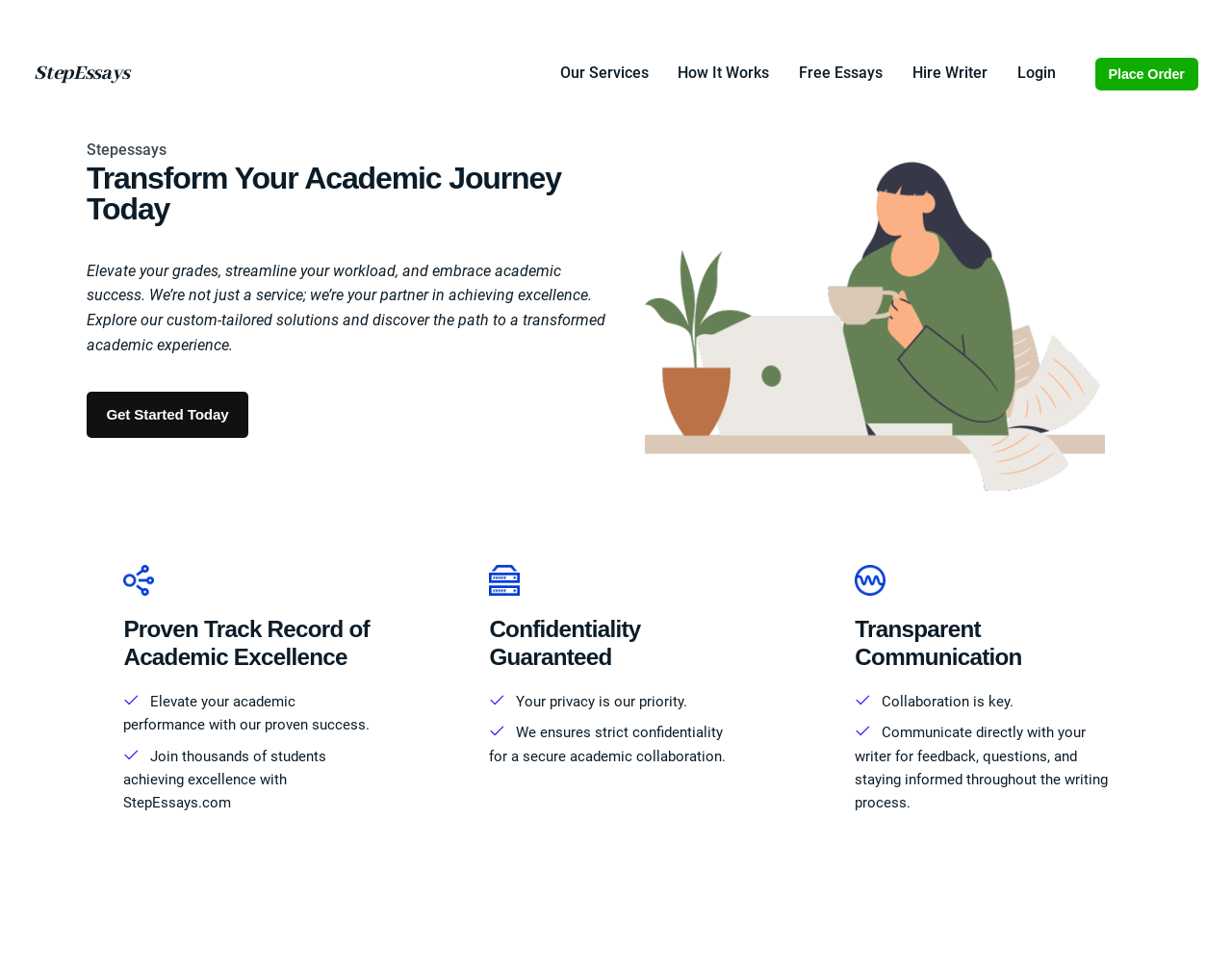Kindly provide the bounding box coordinates of the section you need to click on to fulfill the given instruction: "Click on the 'Get Started Today' button".

[0.07, 0.403, 0.201, 0.45]